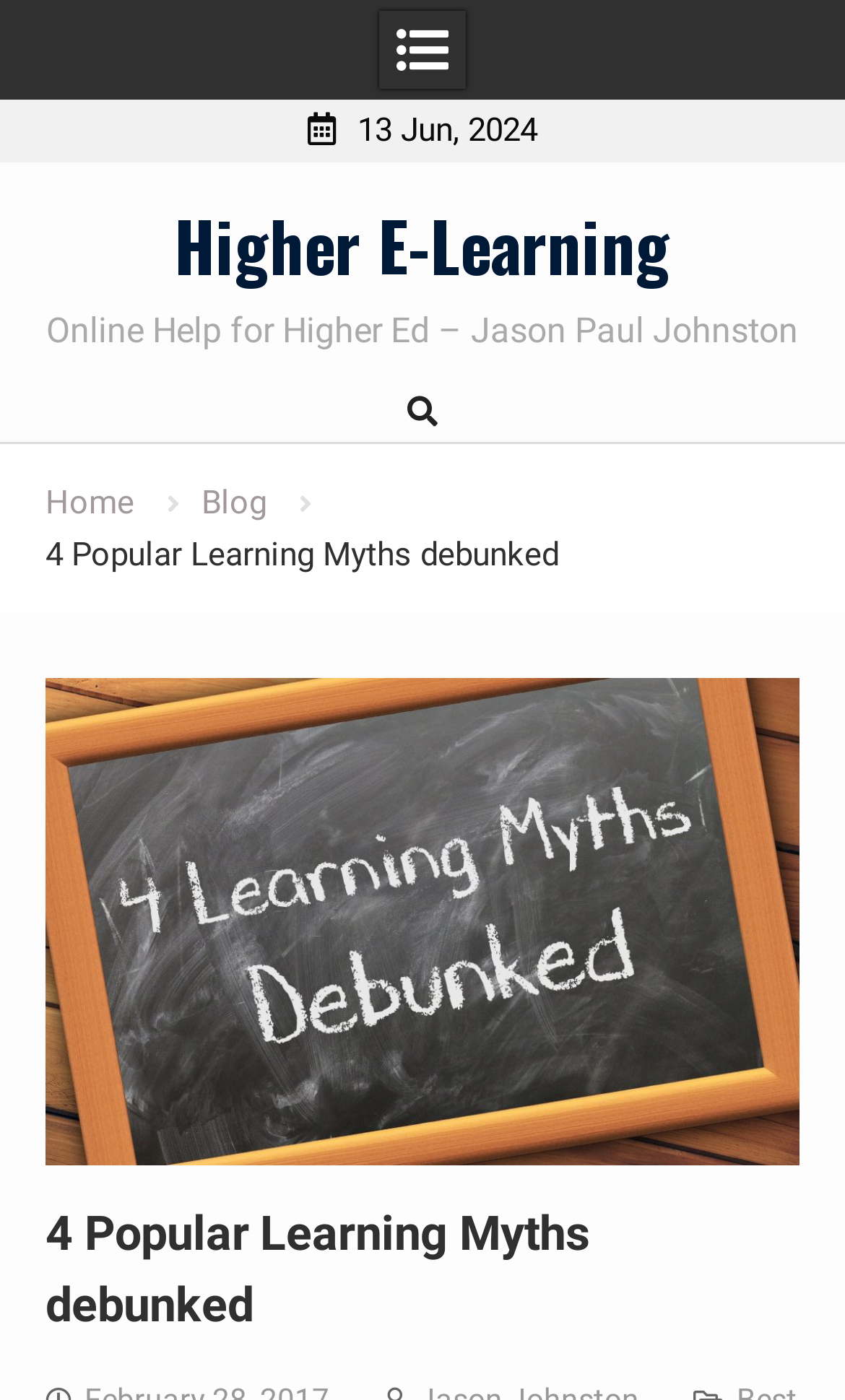What is the name of the online help service?
Please use the image to deliver a detailed and complete answer.

I found the link 'Higher E-Learning' on the webpage, which is located at the top section of the page, indicated by the bounding box coordinates [0.206, 0.139, 0.794, 0.21]. This link is likely to be the name of the online help service.